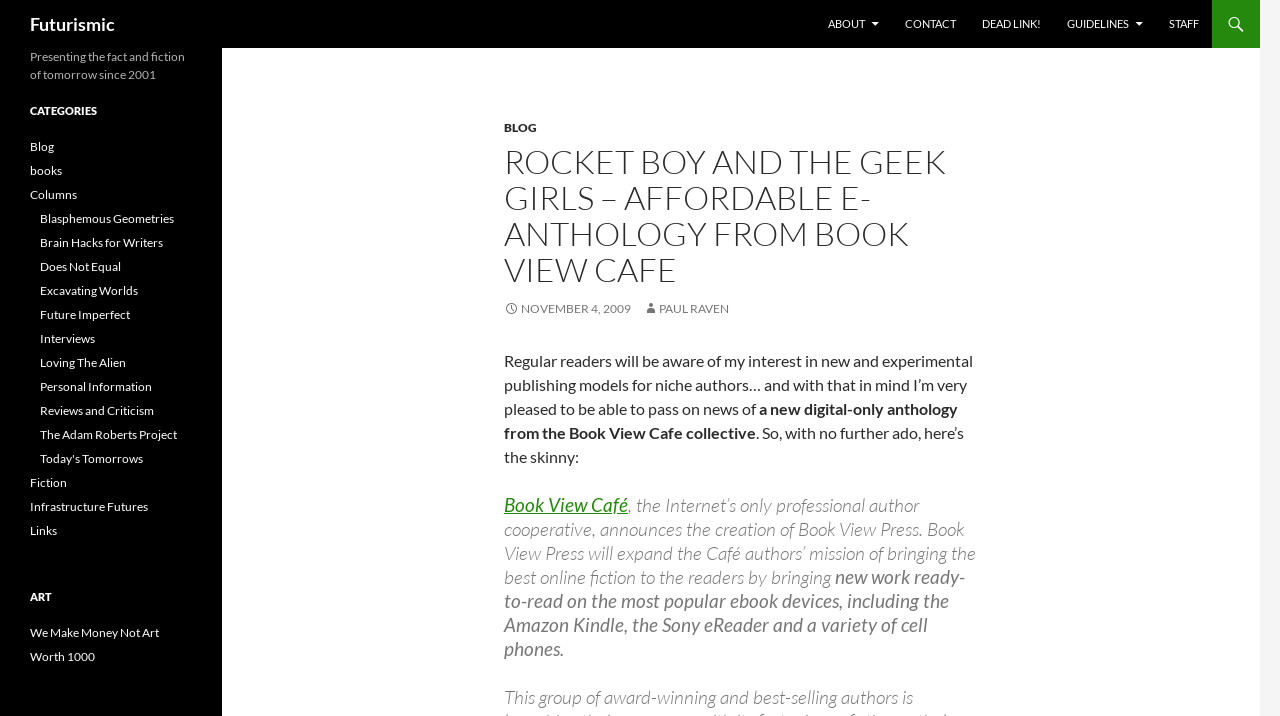Based on the element description "Worth 1000", predict the bounding box coordinates of the UI element.

[0.023, 0.906, 0.074, 0.927]